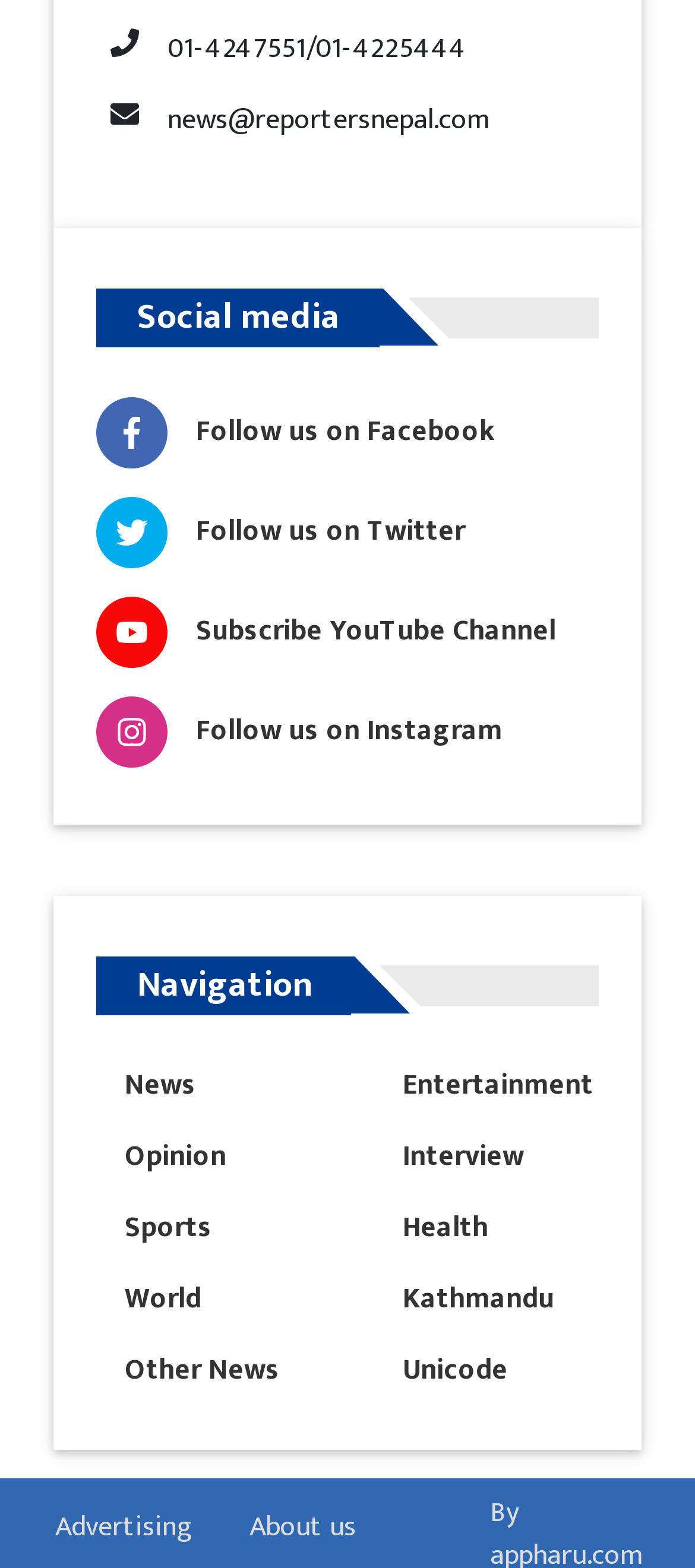How can I contact the website for advertising?
Using the image, respond with a single word or phrase.

Advertising